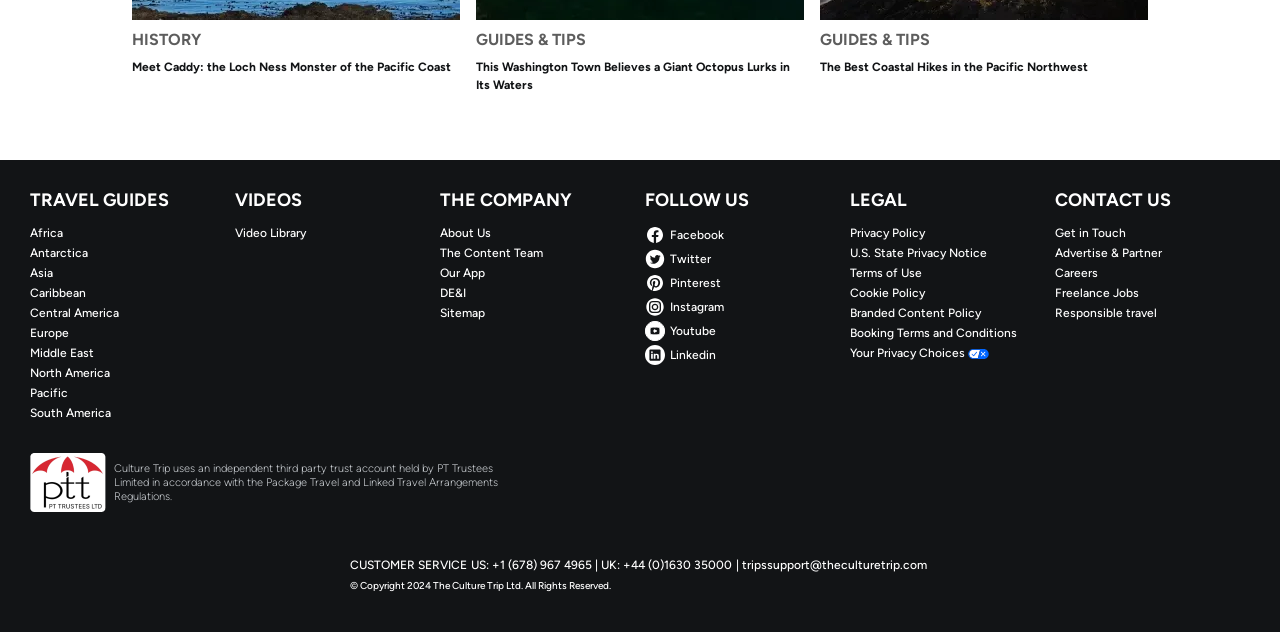How many social media platforms are listed to follow?
Using the image as a reference, deliver a detailed and thorough answer to the question.

I counted the number of links under the 'FOLLOW US' heading, and found that there are 7 social media platforms listed: Facebook, Twitter, Pinterest, Instagram, Youtube, and Linkedin.